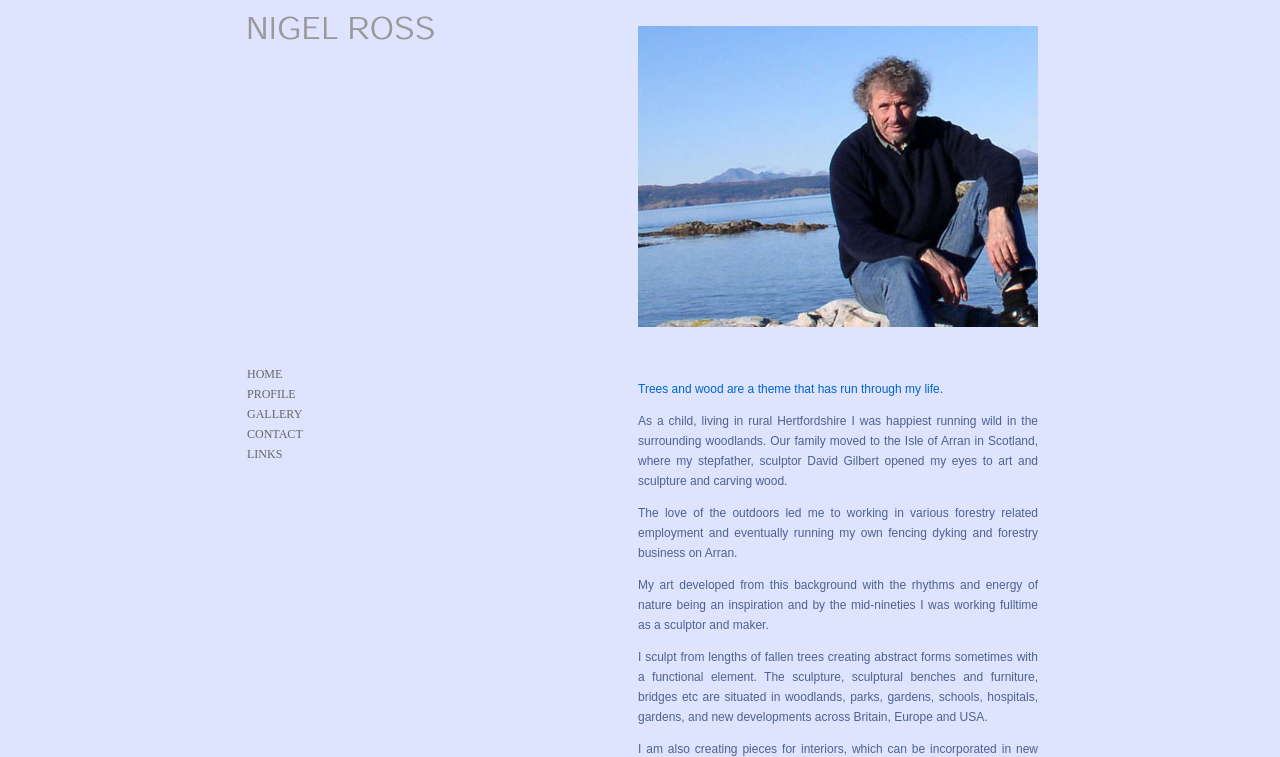From the element description alt="Learn Indian art online", predict the bounding box coordinates of the UI element. The coordinates must be specified in the format (top-left x, top-left y, bottom-right x, bottom-right y) and should be within the 0 to 1 range.

None